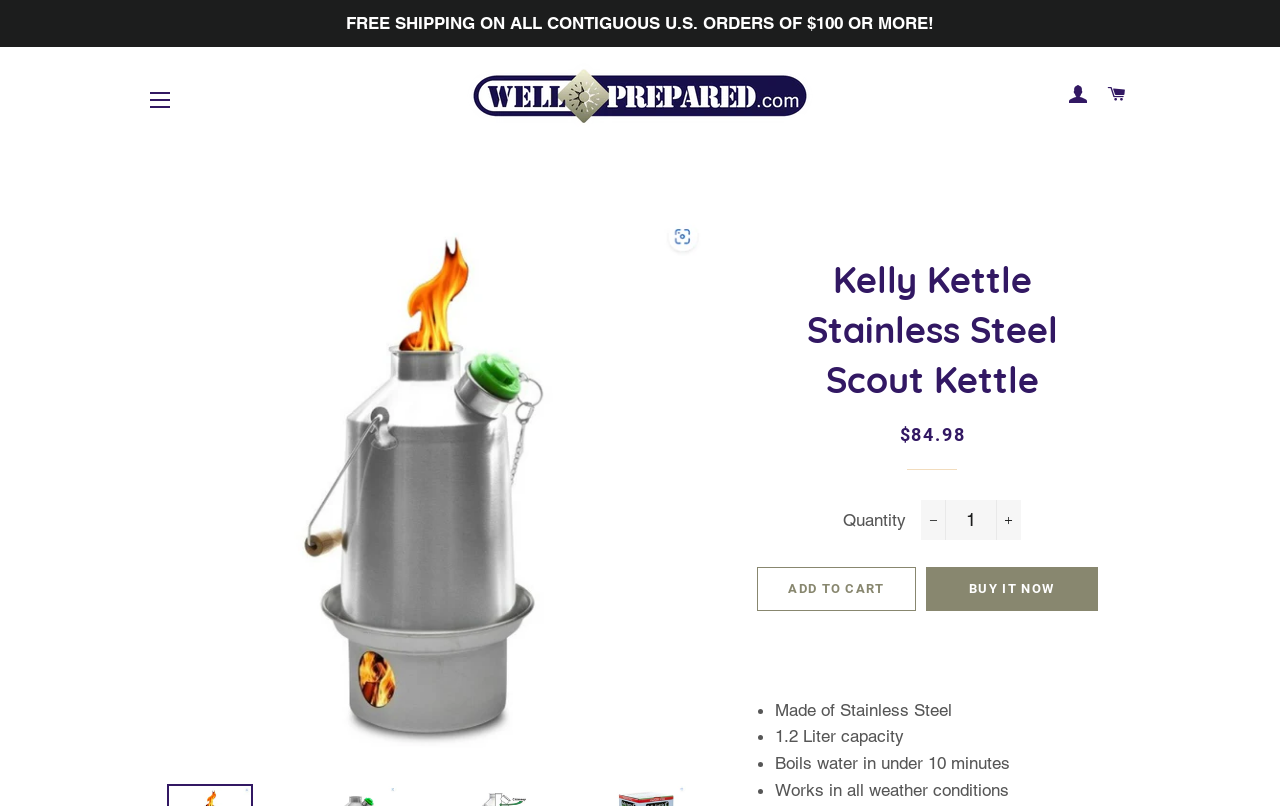Write an elaborate caption that captures the essence of the webpage.

This webpage is about the Kelly Kettle Stainless Steel Scout Kettle, a product for outdoor use. At the top, there is a prominent link announcing "FREE SHIPPING ON ALL CONTIGUOUS U.S. ORDERS OF $100 OR MORE!" in a horizontal strip across the page. Below this, there is a navigation menu on the left, with a "SITE NAVIGATION" button that expands to reveal more options. On the right side of the top section, there are links to "Well Prepared" and "LOG IN" and "CART".

The main content of the page is divided into two sections. On the left, there is a large image of the Kelly Kettle Stainless Steel Scout Kettle, taking up most of the vertical space. On the right, there is a section with product information, including a heading with the product name, a regular price of $84.98, and a quantity selector with buttons to increase or decrease the quantity.

Below the product information, there are two buttons: "ADD TO CART" and "BUY IT NOW". Underneath these buttons, there is a list of product features, marked with bullet points, including "Made of Stainless Steel", "1.2 Liter capacity", "Boils water in under 10 minutes", and "Works in all weather conditions".